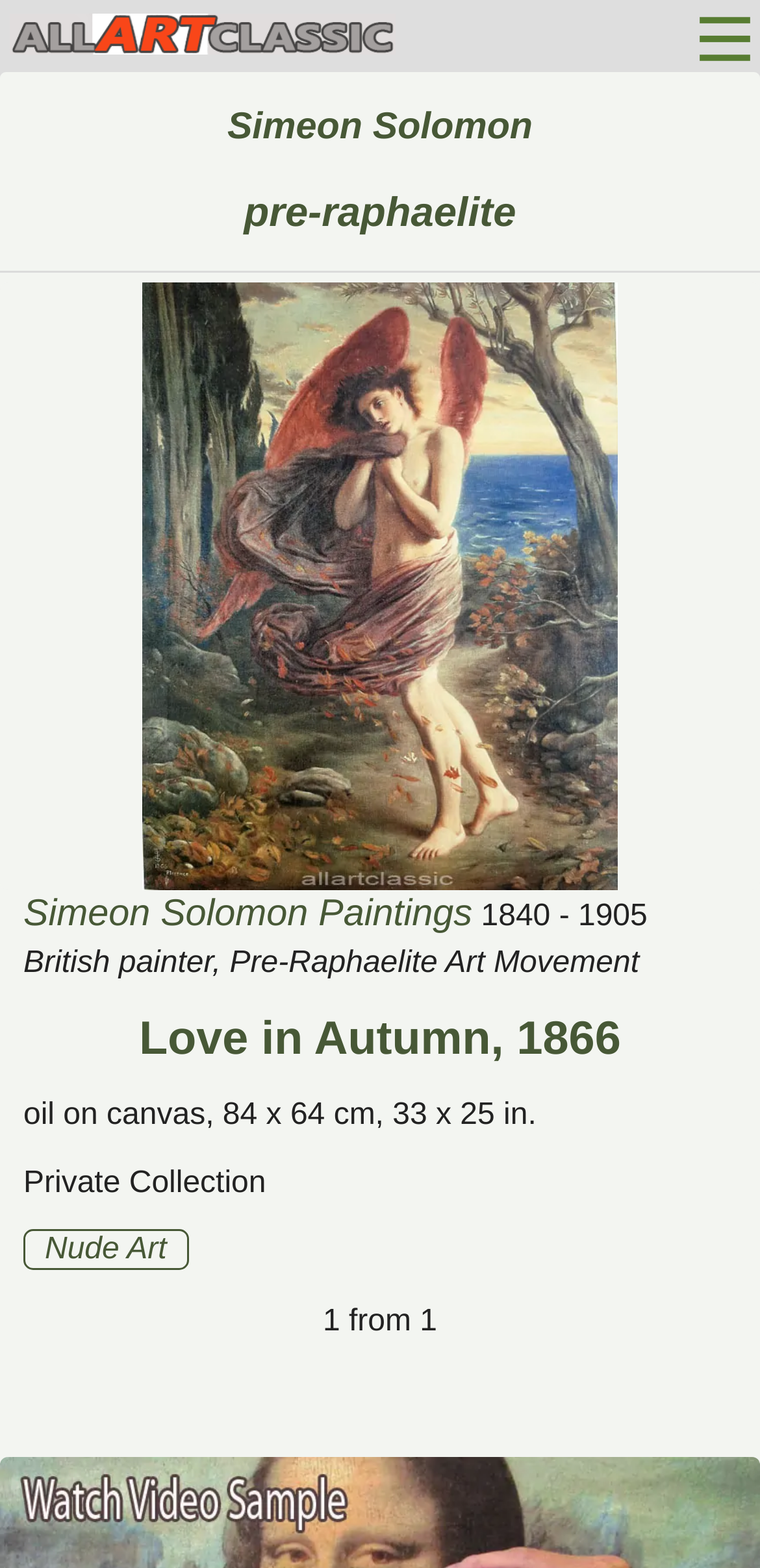From the screenshot, find the bounding box of the UI element matching this description: "Original Paintings". Supply the bounding box coordinates in the form [left, top, right, bottom], each a float between 0 and 1.

[0.338, 0.297, 0.962, 0.357]